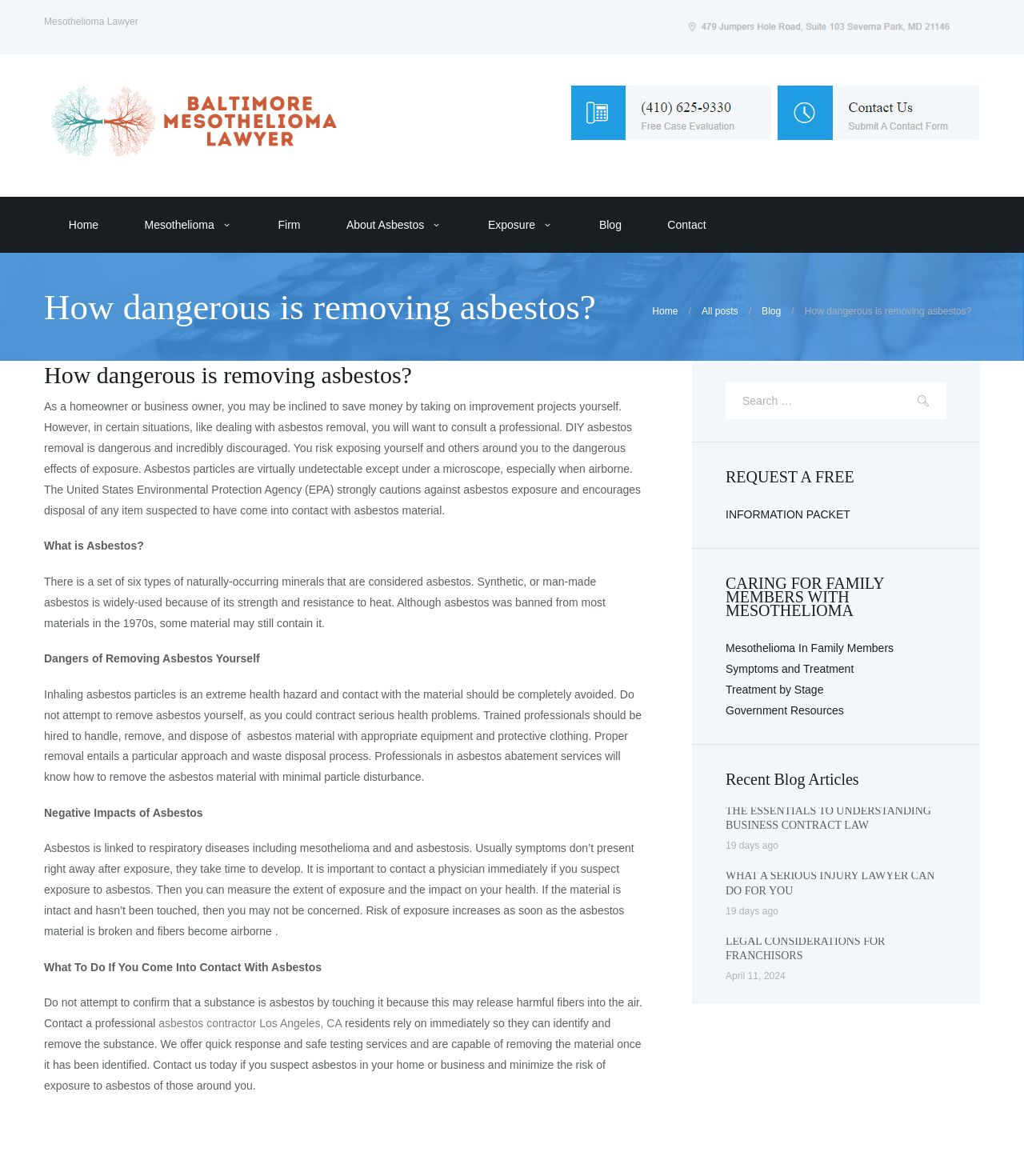Generate a thorough explanation of the webpage's elements.

This webpage is about asbestos removal and its dangers. At the top, there is a heading "How dangerous is removing asbestos?" followed by a brief introduction to the topic. Below this, there are several sections discussing the dangers of asbestos, its types, and the risks of removing it oneself. These sections are divided by headings such as "What is Asbestos?", "Dangers of Removing Asbestos Yourself", and "Negative Impacts of Asbestos".

On the top-right side, there is a navigation menu with links to "Home", "Mesothelioma", "Firm", "About Asbestos", "Exposure", "Blog", and "Contact". Below this menu, there is a search bar with a button.

On the left side, there is a section with a heading "Mesothelioma Lawyer" and an image. Below this, there are links to "Baltimore Mesothelioma Lawyer" and other related topics.

In the middle of the page, there is a section with a heading "REQUEST A FREE INFORMATION PACKET" and a link to request it. Below this, there are links to articles about mesothelioma, its symptoms, treatment, and government resources.

Further down, there is a section with a heading "Recent Blog Articles" featuring three articles with headings, links, and dates. The articles are about business contract law, serious injury lawyers, and legal considerations for franchisors.

At the bottom of the page, there is a link to the homepage and a button with an icon.